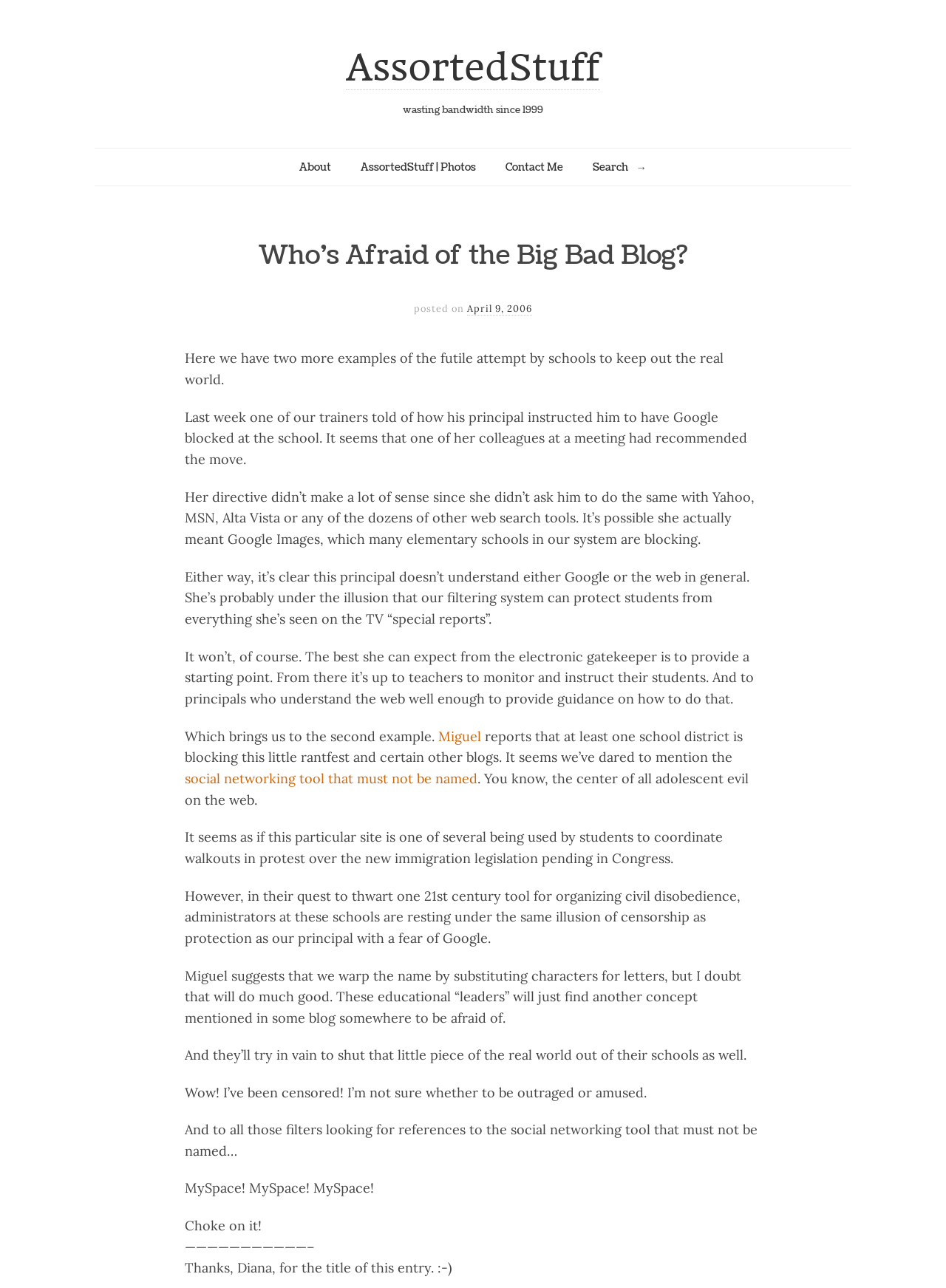Use one word or a short phrase to answer the question provided: 
What is the author's tone towards the principals' actions?

Sarcastic